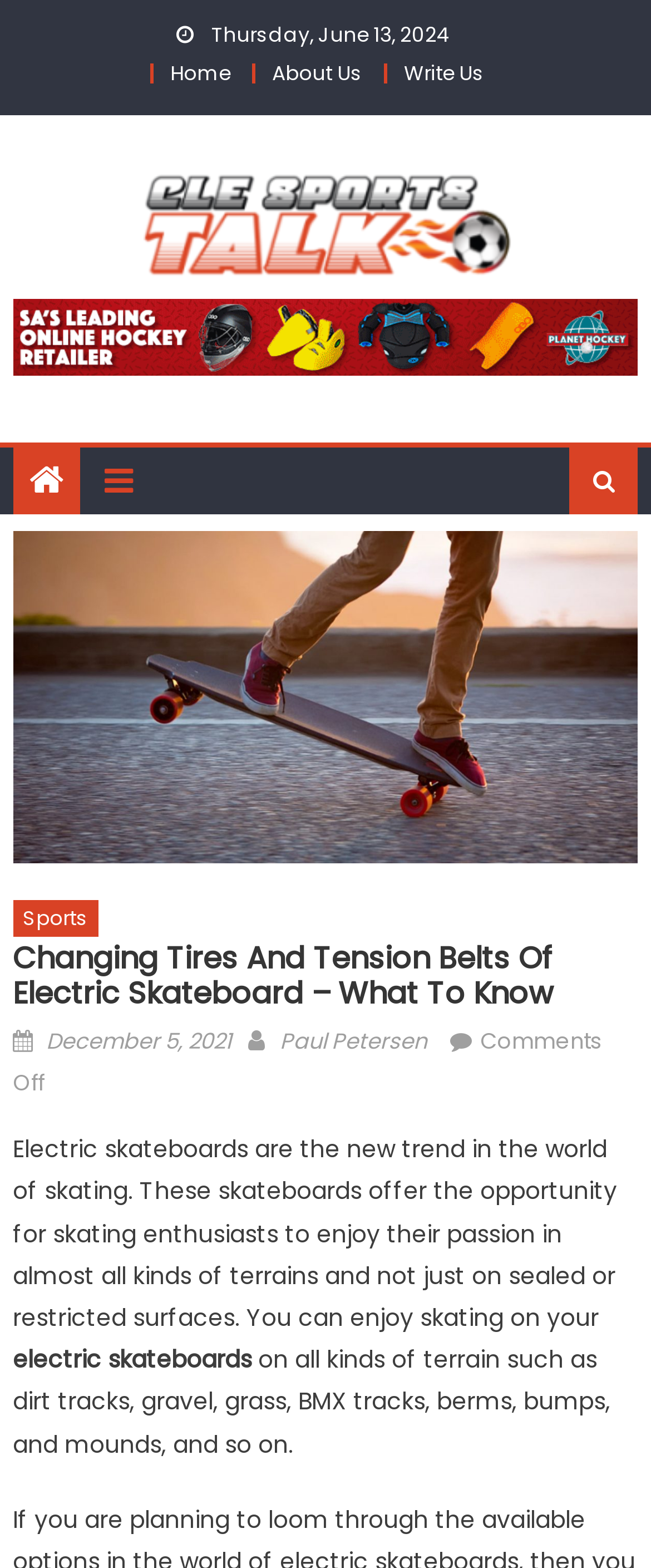Provide a brief response to the question below using a single word or phrase: 
What is the author of the post?

Paul Petersen